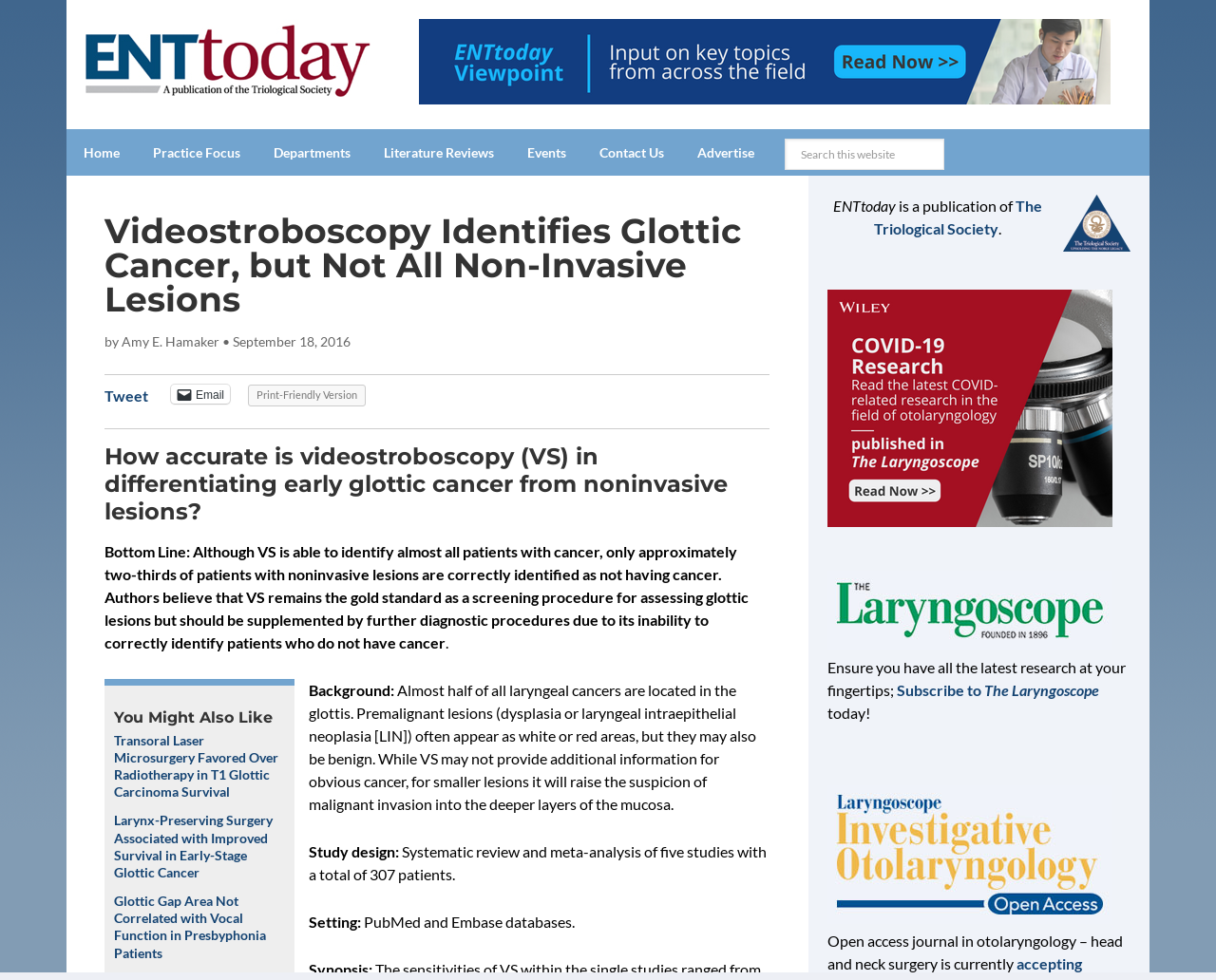Provide a single word or phrase to answer the given question: 
What is the topic of the article?

Videostroboscopy